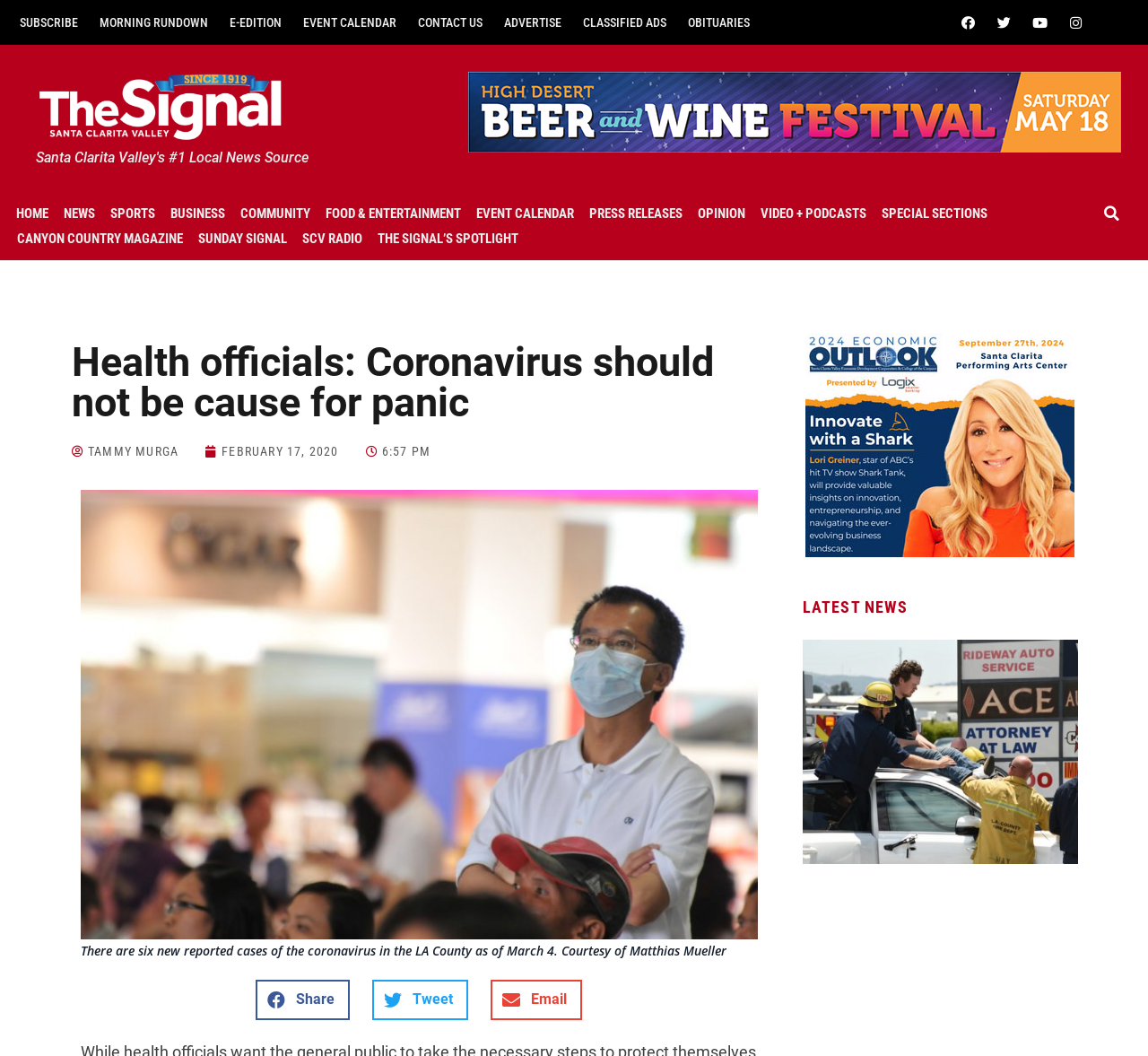Could you highlight the region that needs to be clicked to execute the instruction: "Subscribe to the newsletter"?

[0.008, 0.011, 0.077, 0.031]